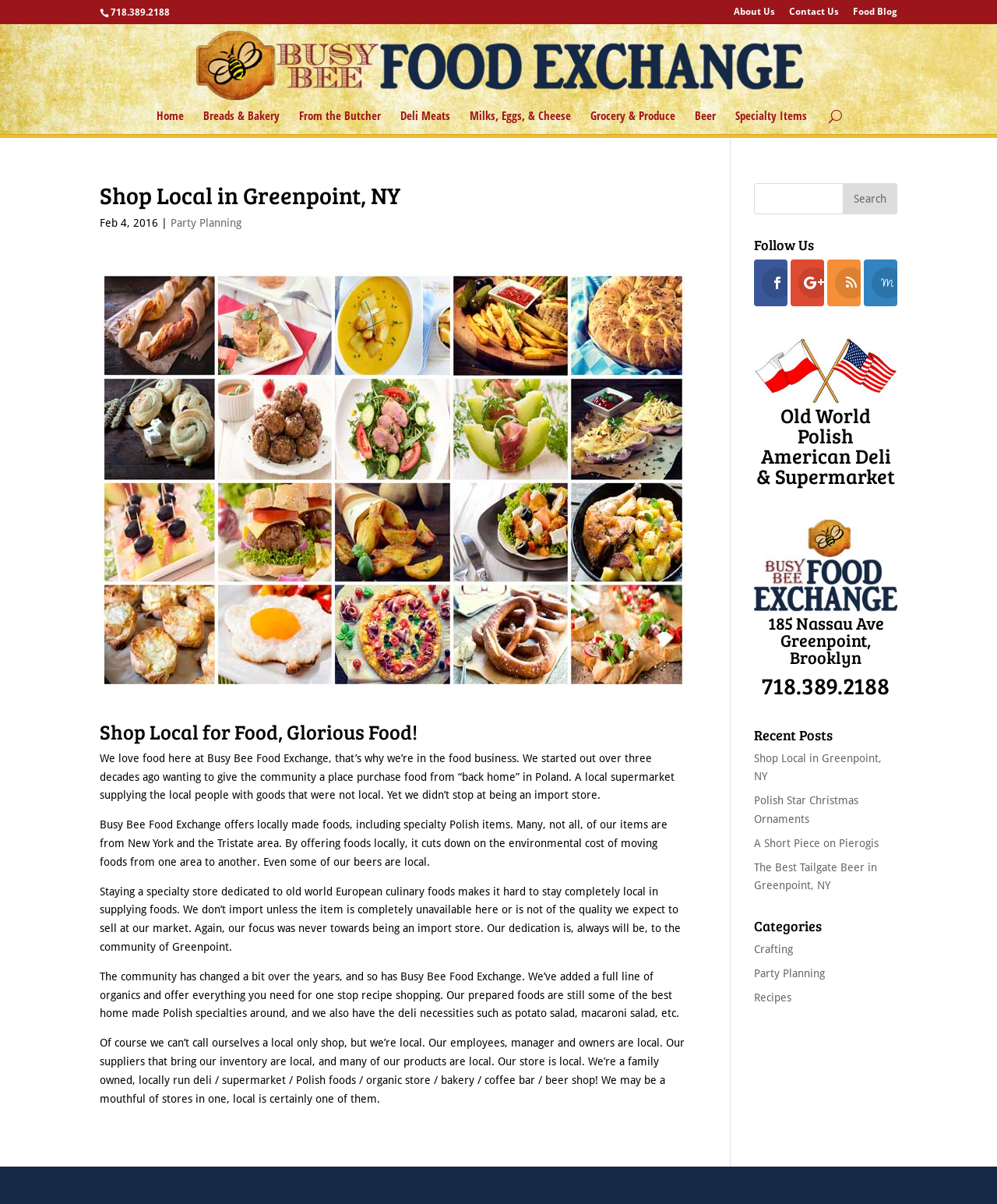Please mark the bounding box coordinates of the area that should be clicked to carry out the instruction: "Search for products".

[0.157, 0.019, 0.877, 0.02]